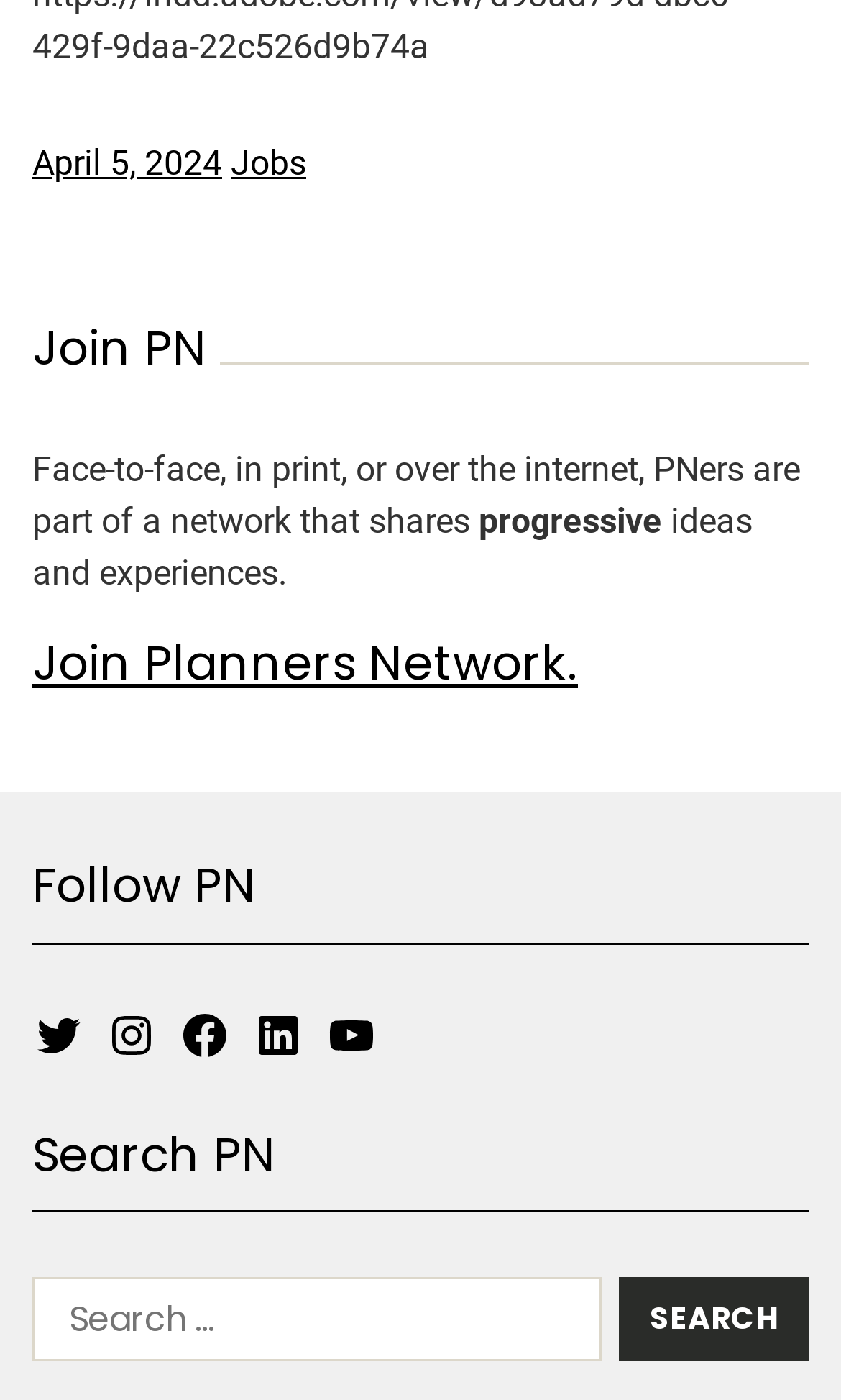Give the bounding box coordinates for the element described by: "parent_node: Search for: value="Search"".

[0.736, 0.912, 0.962, 0.972]